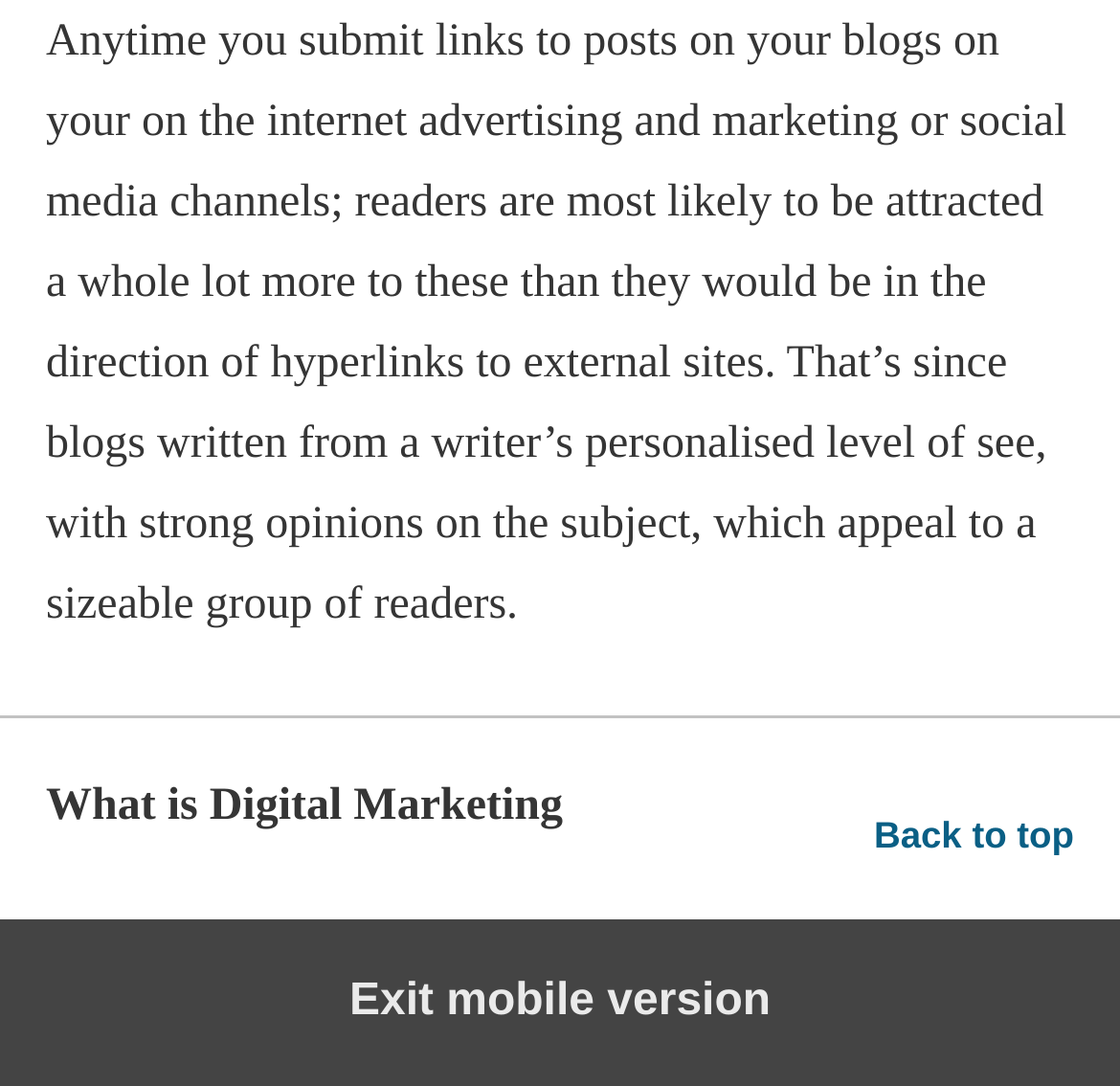Given the element description: "Exit mobile version", predict the bounding box coordinates of this UI element. The coordinates must be four float numbers between 0 and 1, given as [left, top, right, bottom].

[0.0, 0.847, 1.0, 1.0]